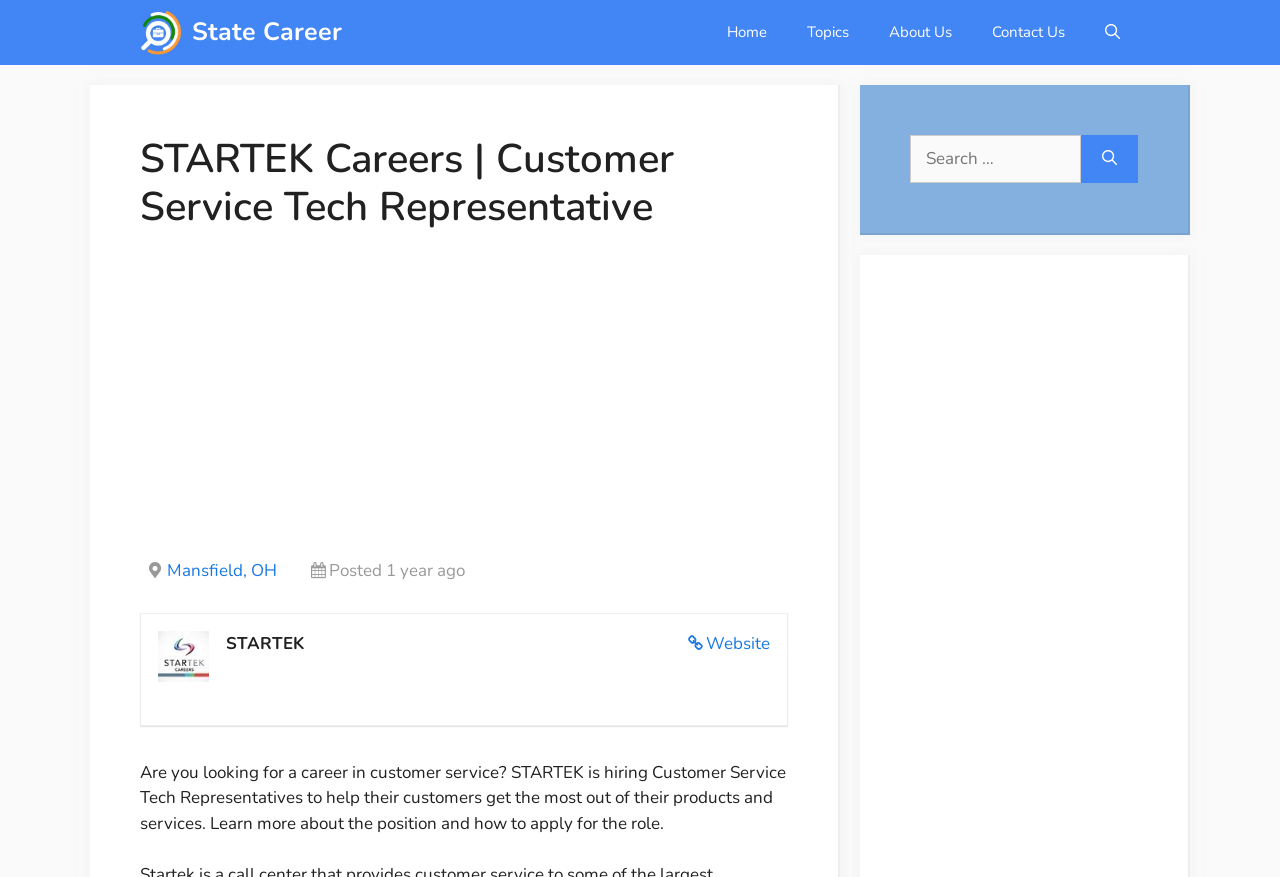What is the purpose of the search bar?
Provide a one-word or short-phrase answer based on the image.

To search for jobs